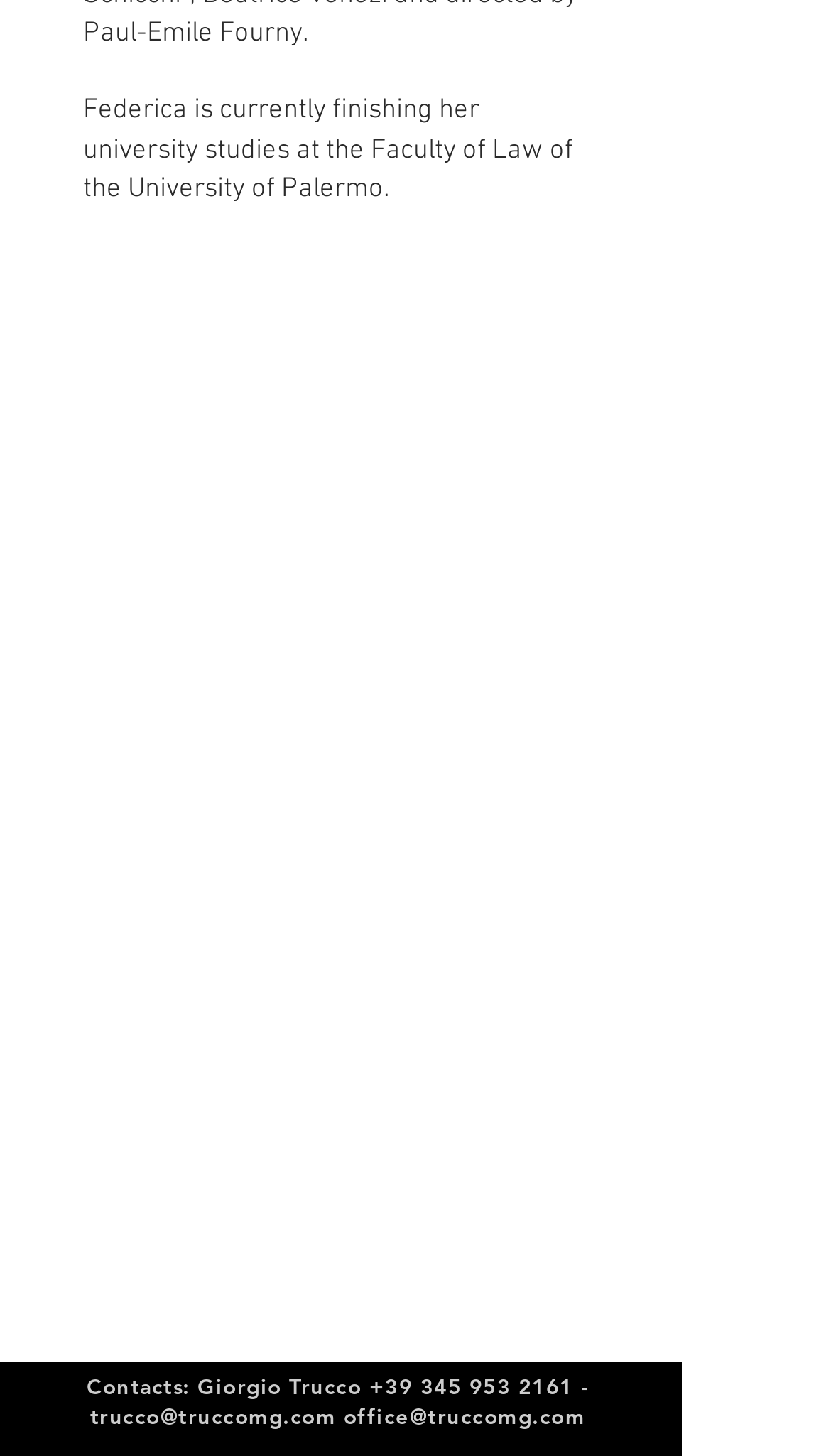What is Federica studying?
Could you answer the question with a detailed and thorough explanation?

Based on the static text element, it is mentioned that Federica is currently finishing her university studies at the Faculty of Law of the University of Palermo, which implies that she is studying Law.